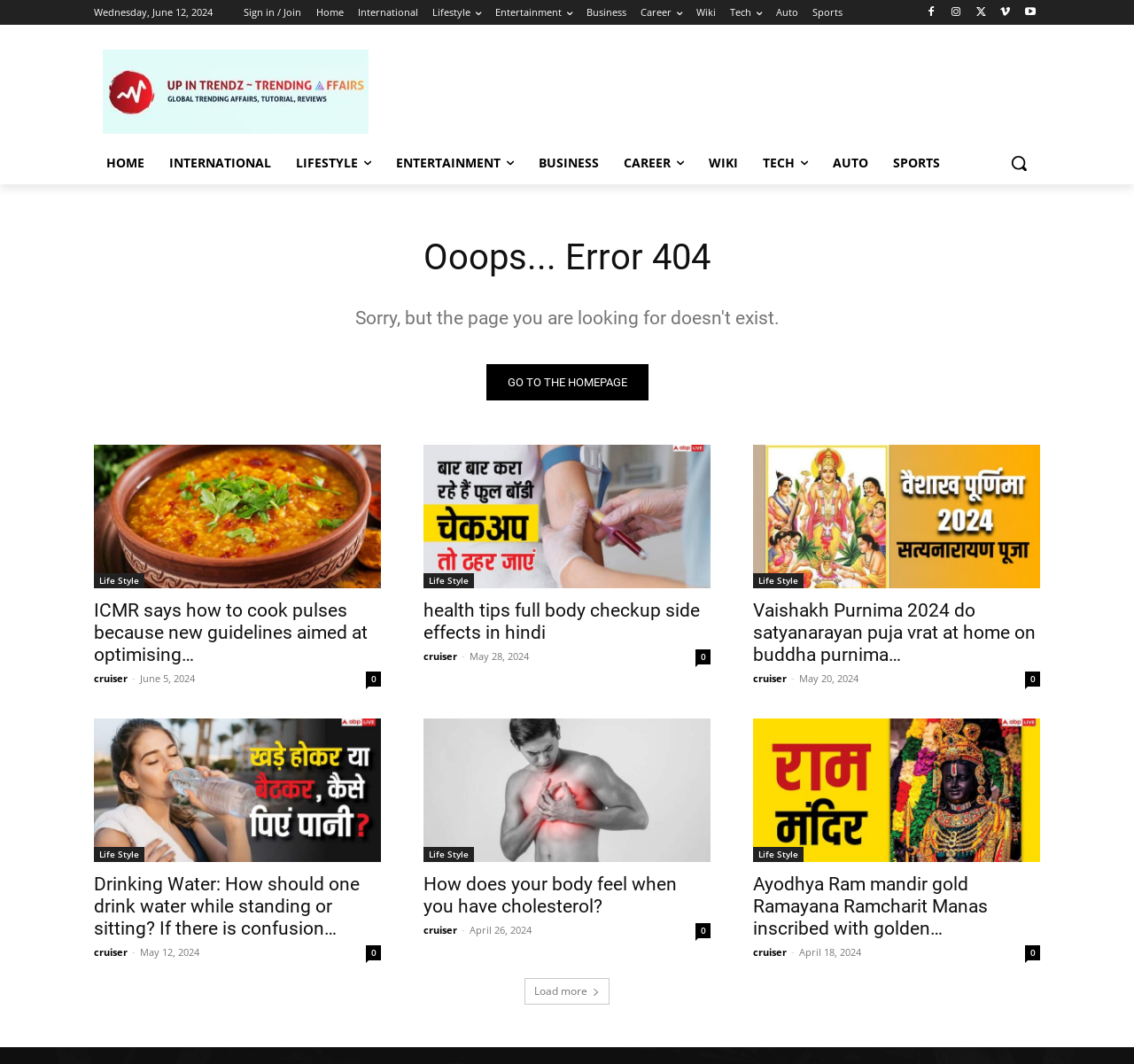Extract the bounding box coordinates for the HTML element that matches this description: "Life Style". The coordinates should be four float numbers between 0 and 1, i.e., [left, top, right, bottom].

[0.083, 0.539, 0.127, 0.553]